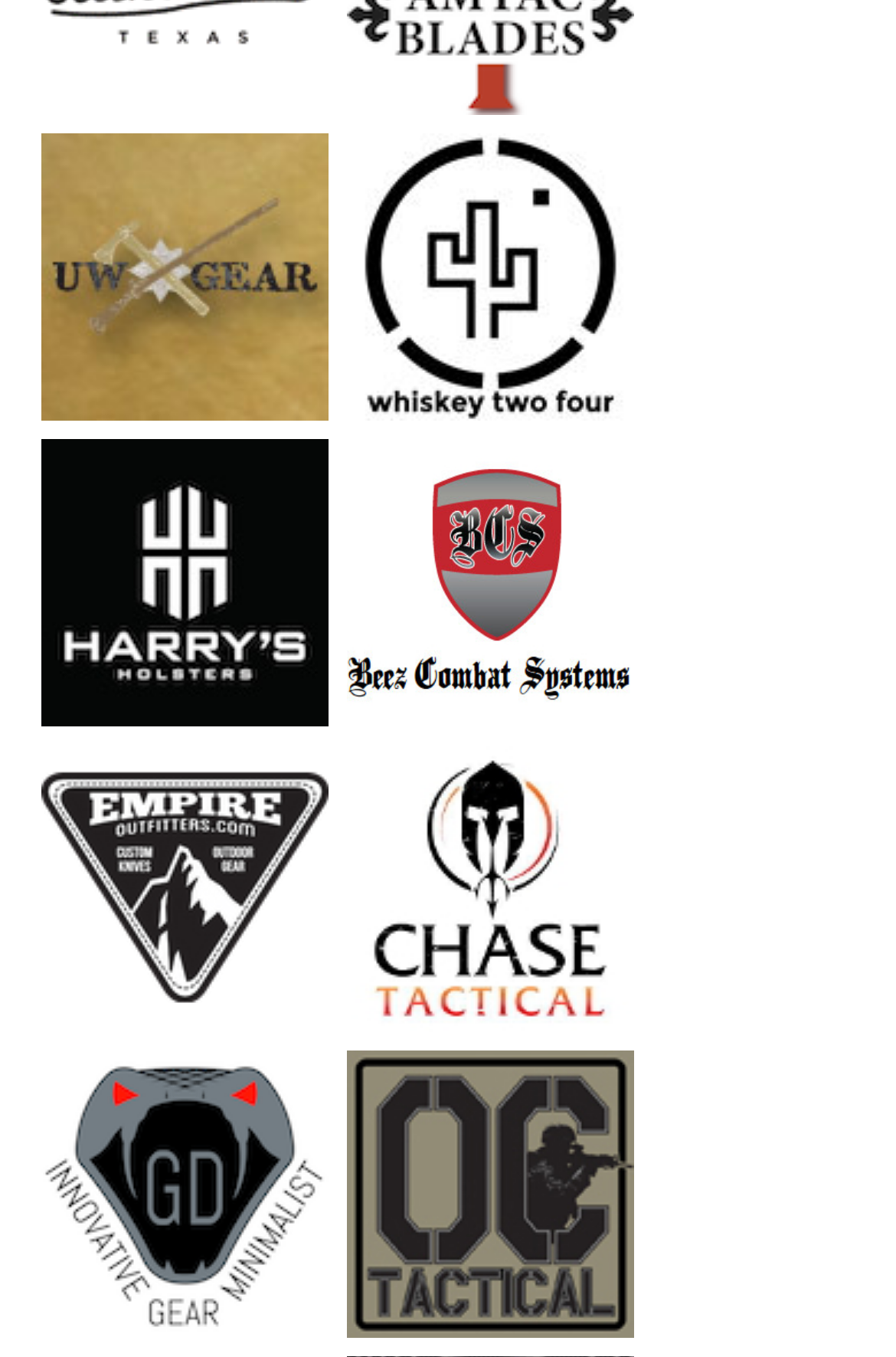How many images are on the webpage?
Based on the screenshot, answer the question with a single word or phrase.

10